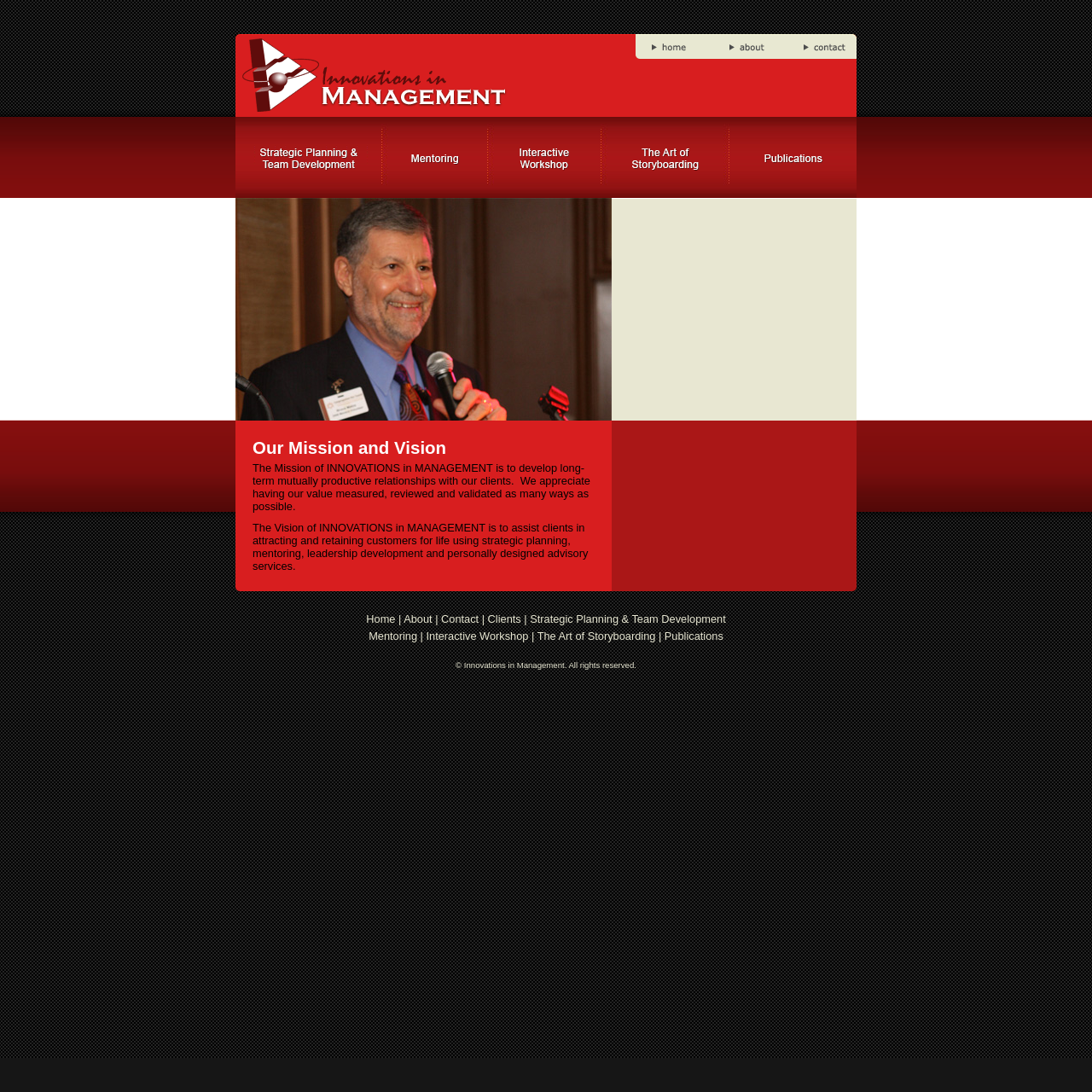Please identify the bounding box coordinates of the element on the webpage that should be clicked to follow this instruction: "Log in". The bounding box coordinates should be given as four float numbers between 0 and 1, formatted as [left, top, right, bottom].

None